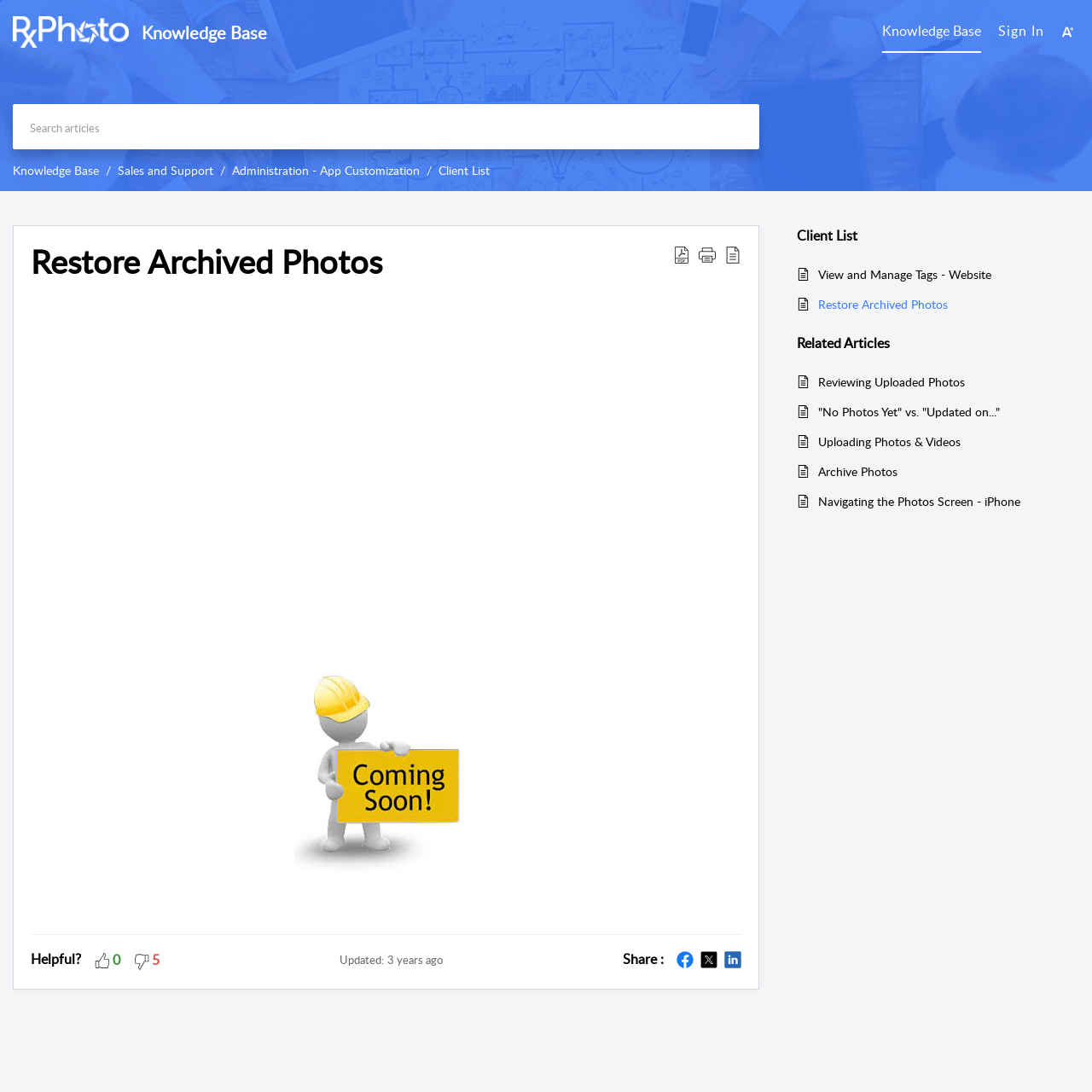Please analyze the image and give a detailed answer to the question:
What is the date of the last update of this webpage?

The date of the last update of this webpage is 3 years ago, which can be inferred from the text 'Updated: 3 years ago' provided at the bottom of the page. This text indicates when the webpage was last updated.